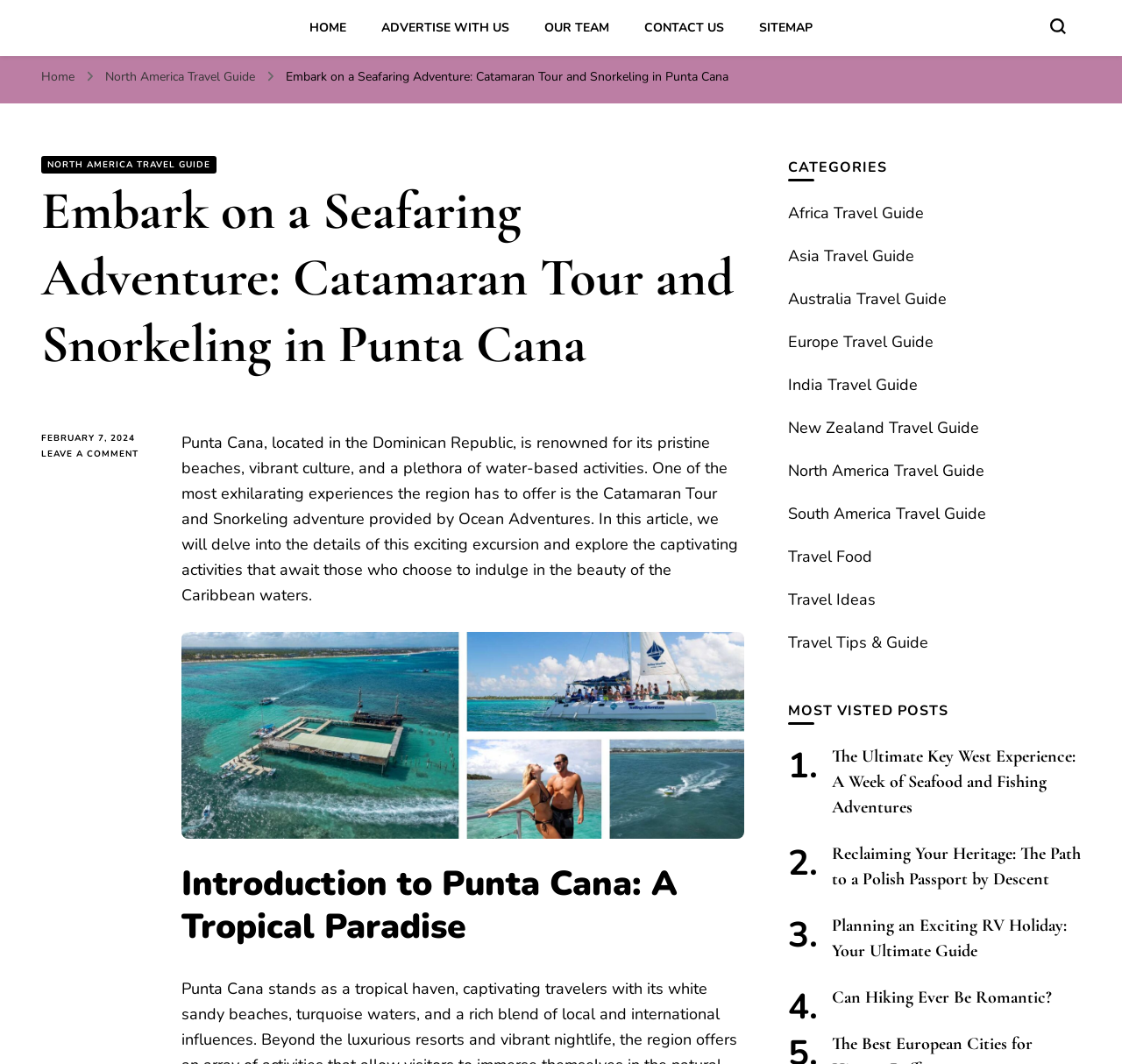Show me the bounding box coordinates of the clickable region to achieve the task as per the instruction: "Read the article about 'Embark on a Seafaring Adventure: Catamaran Tour and Snorkeling in Punta Cana'".

[0.037, 0.167, 0.663, 0.355]